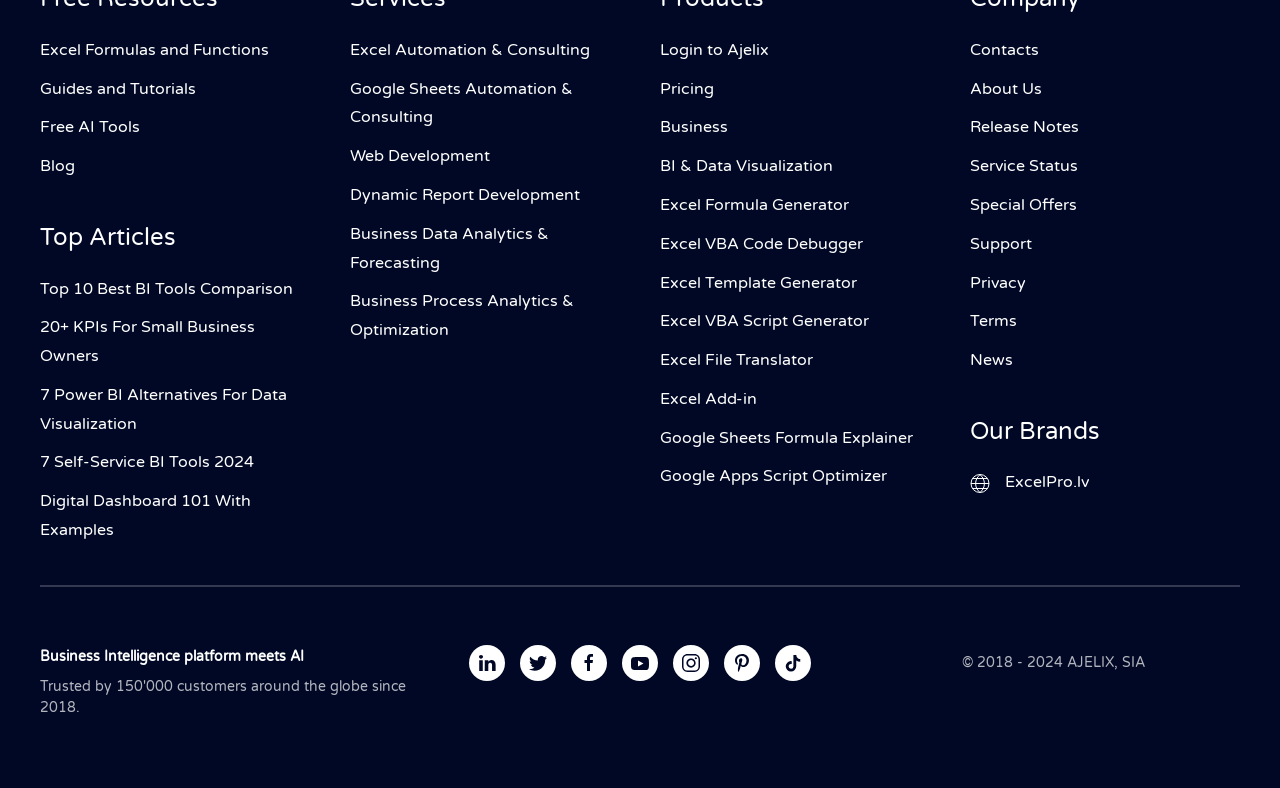Respond to the question below with a concise word or phrase:
What type of services does the webpage offer?

Consulting and development